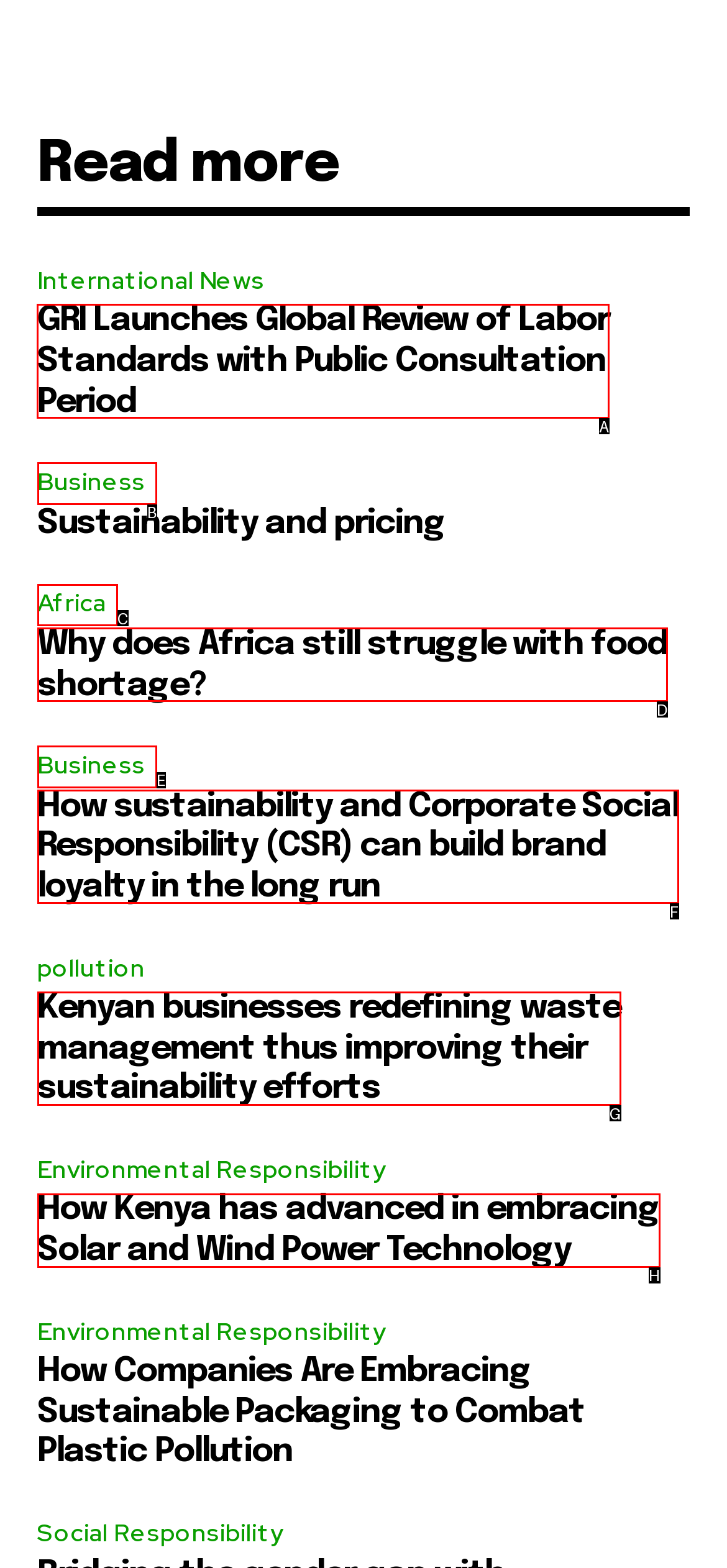Identify the correct option to click in order to complete this task: Learn about GRI's global review of labor standards
Answer with the letter of the chosen option directly.

A